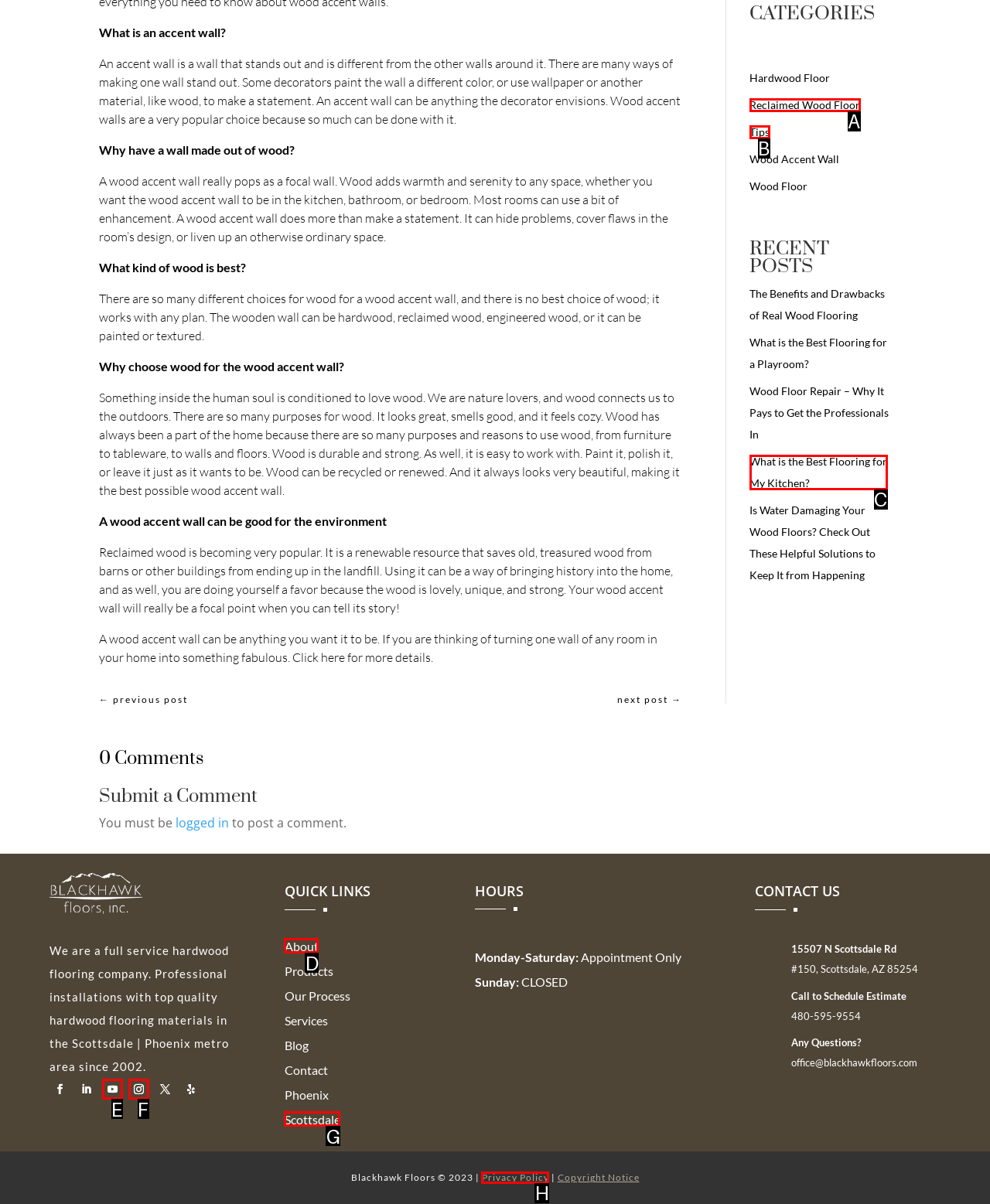Based on the description: Follow
Select the letter of the corresponding UI element from the choices provided.

F